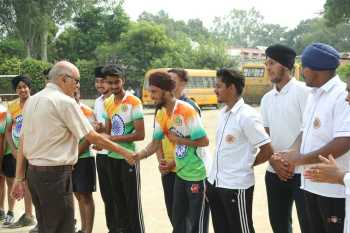Based on the image, please elaborate on the answer to the following question:
What is parked nearby?

A yellow school bus can be seen parked nearby, hinting at the event taking place at a school or sports facility, which suggests that the scene is set in an educational or athletic environment.